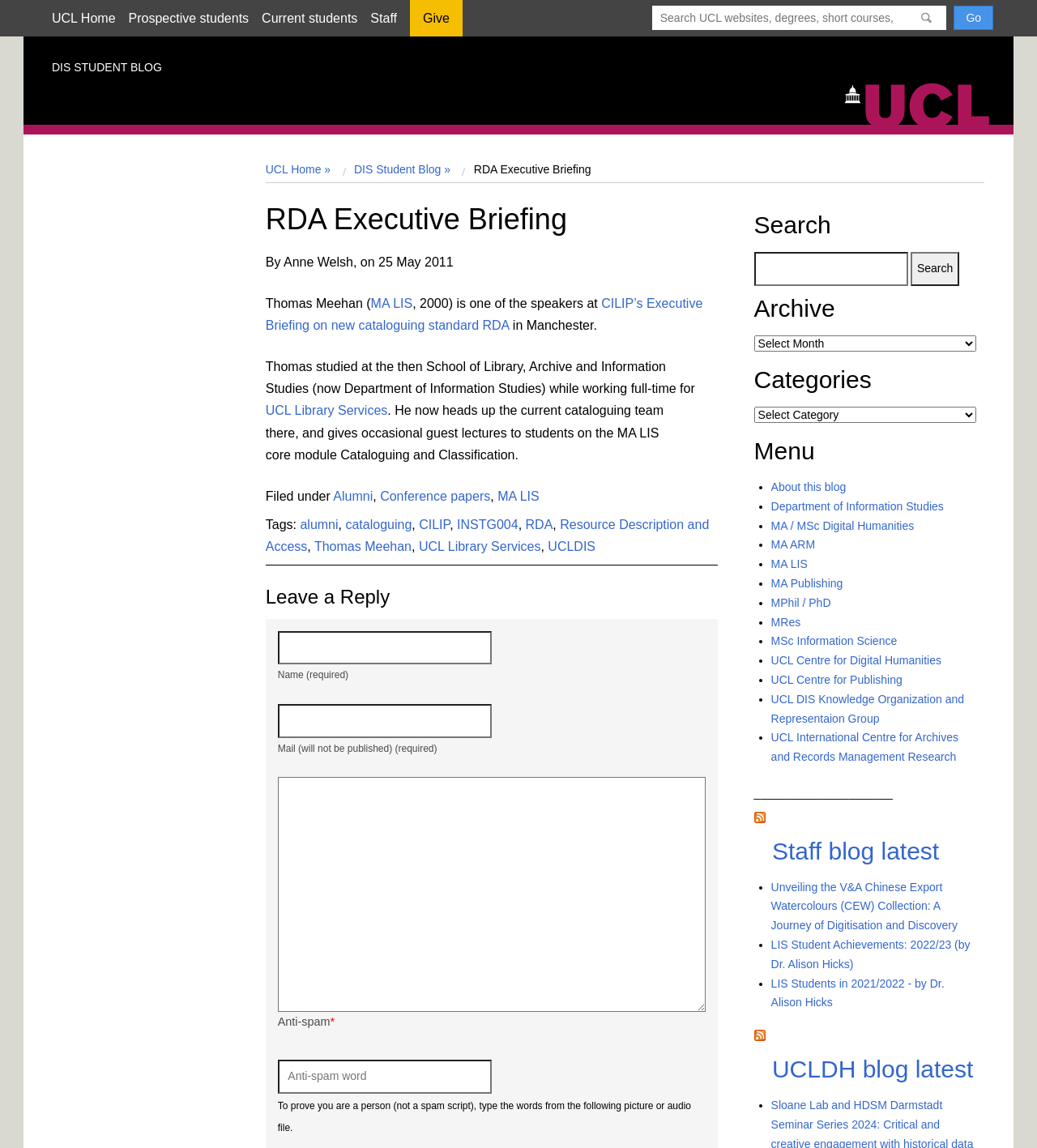Point out the bounding box coordinates of the section to click in order to follow this instruction: "Search UCL websites".

[0.629, 0.005, 0.87, 0.026]